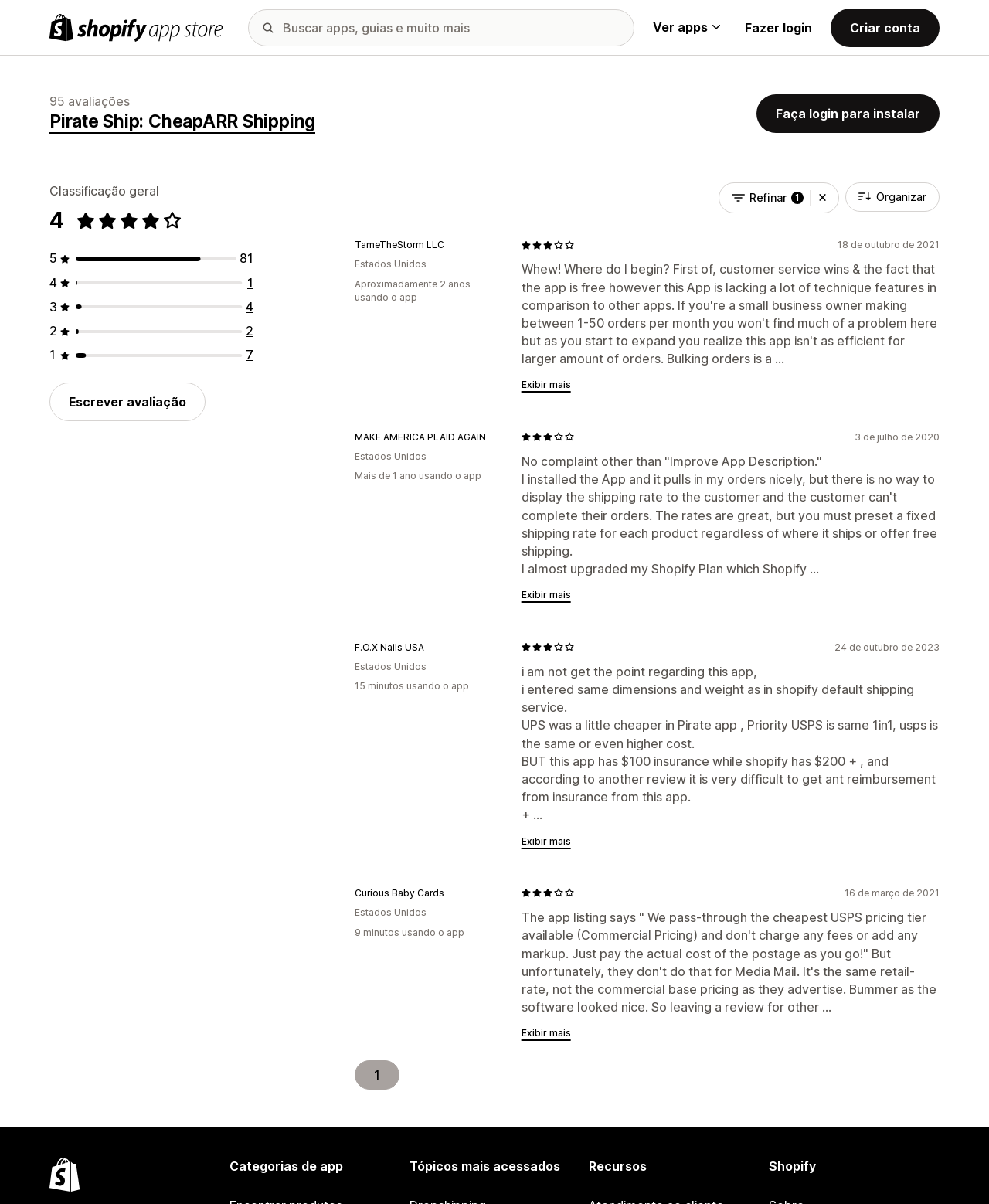Identify the coordinates of the bounding box for the element that must be clicked to accomplish the instruction: "View apps".

[0.66, 0.016, 0.728, 0.03]